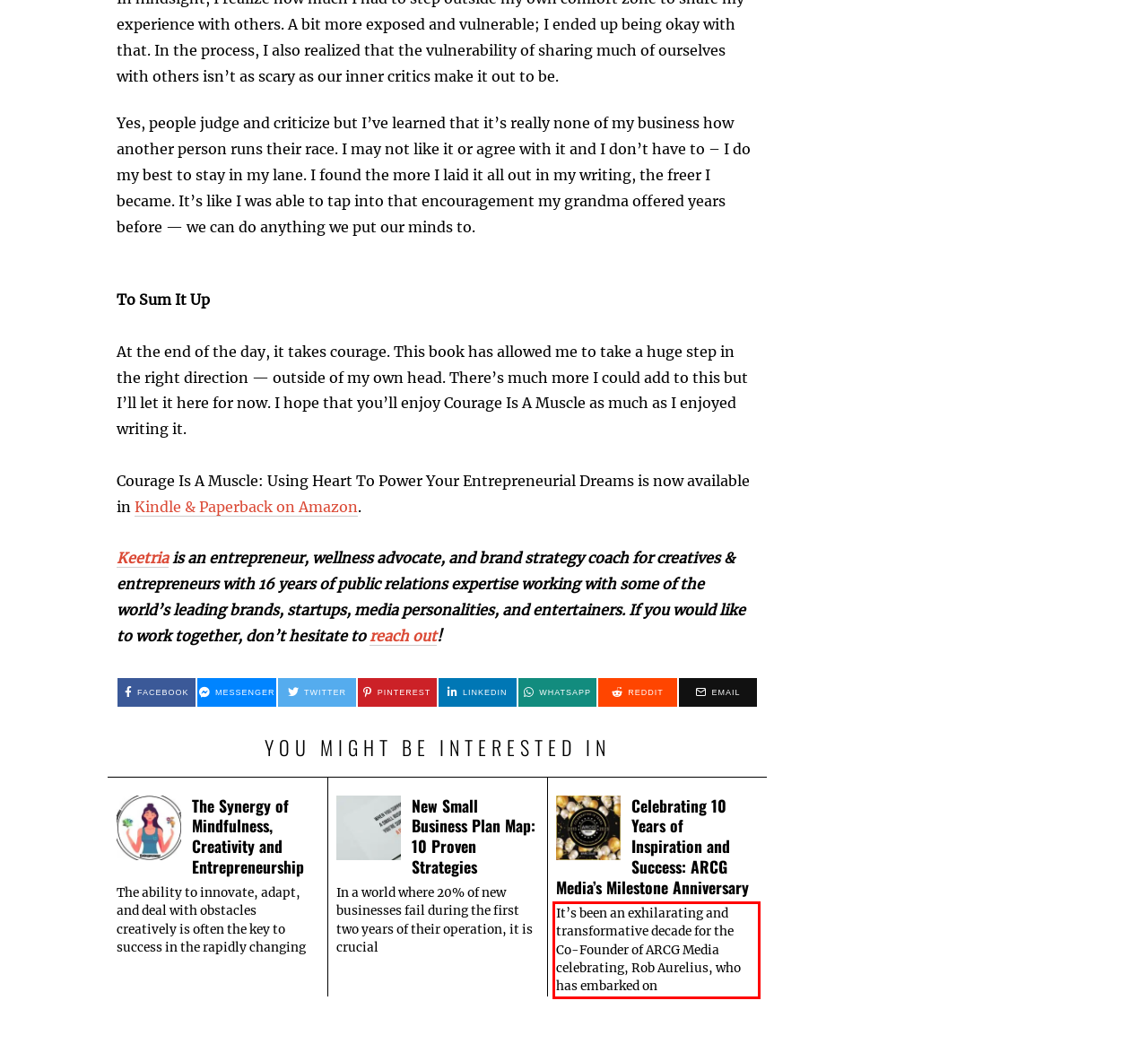You are given a screenshot showing a webpage with a red bounding box. Perform OCR to capture the text within the red bounding box.

It’s been an exhilarating and transformative decade for the Co-Founder of ARCG Media celebrating, Rob Aurelius, who has embarked on